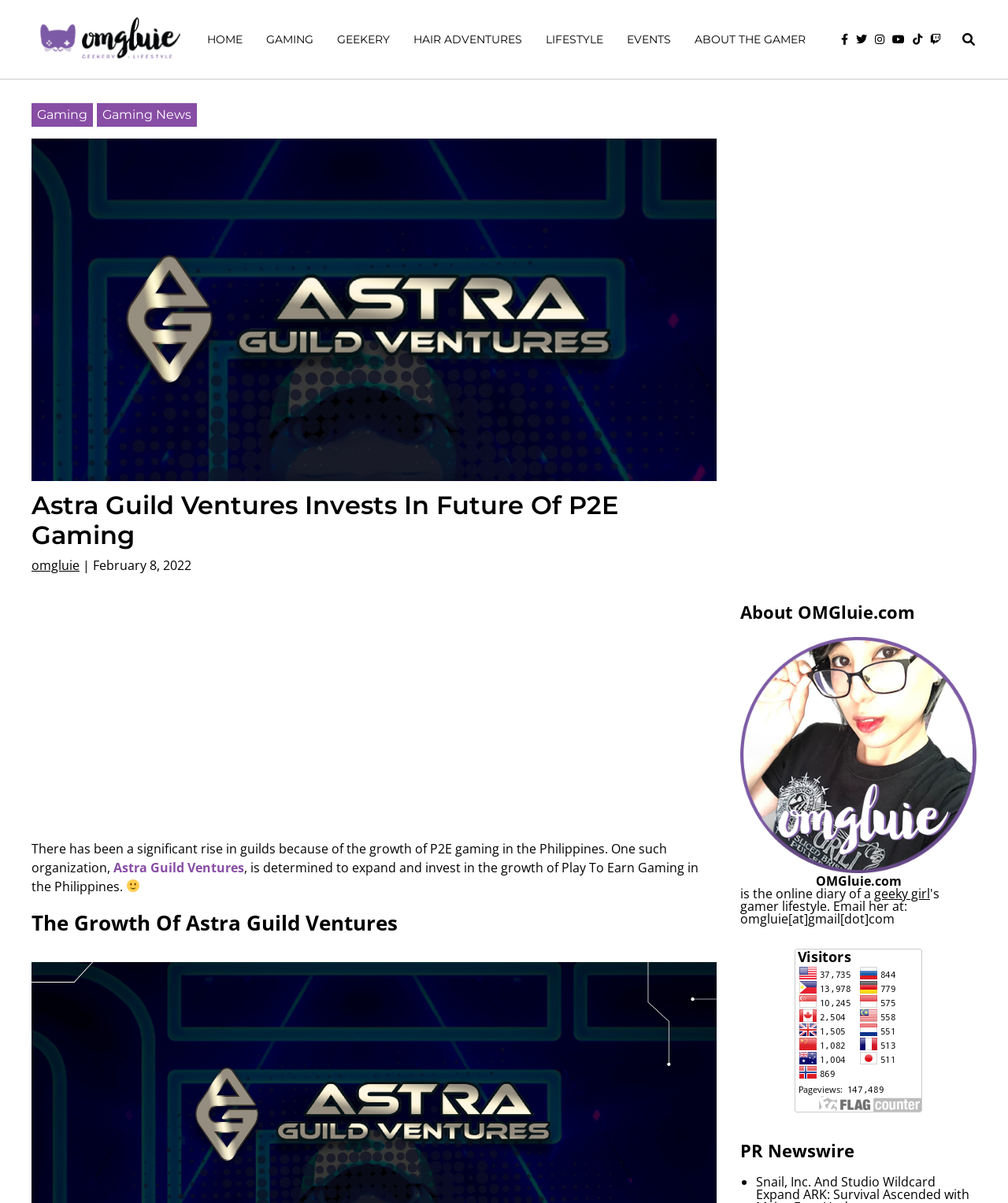Please find the bounding box coordinates of the clickable region needed to complete the following instruction: "Click on the Astra Guild Ventures link". The bounding box coordinates must consist of four float numbers between 0 and 1, i.e., [left, top, right, bottom].

[0.112, 0.714, 0.242, 0.728]